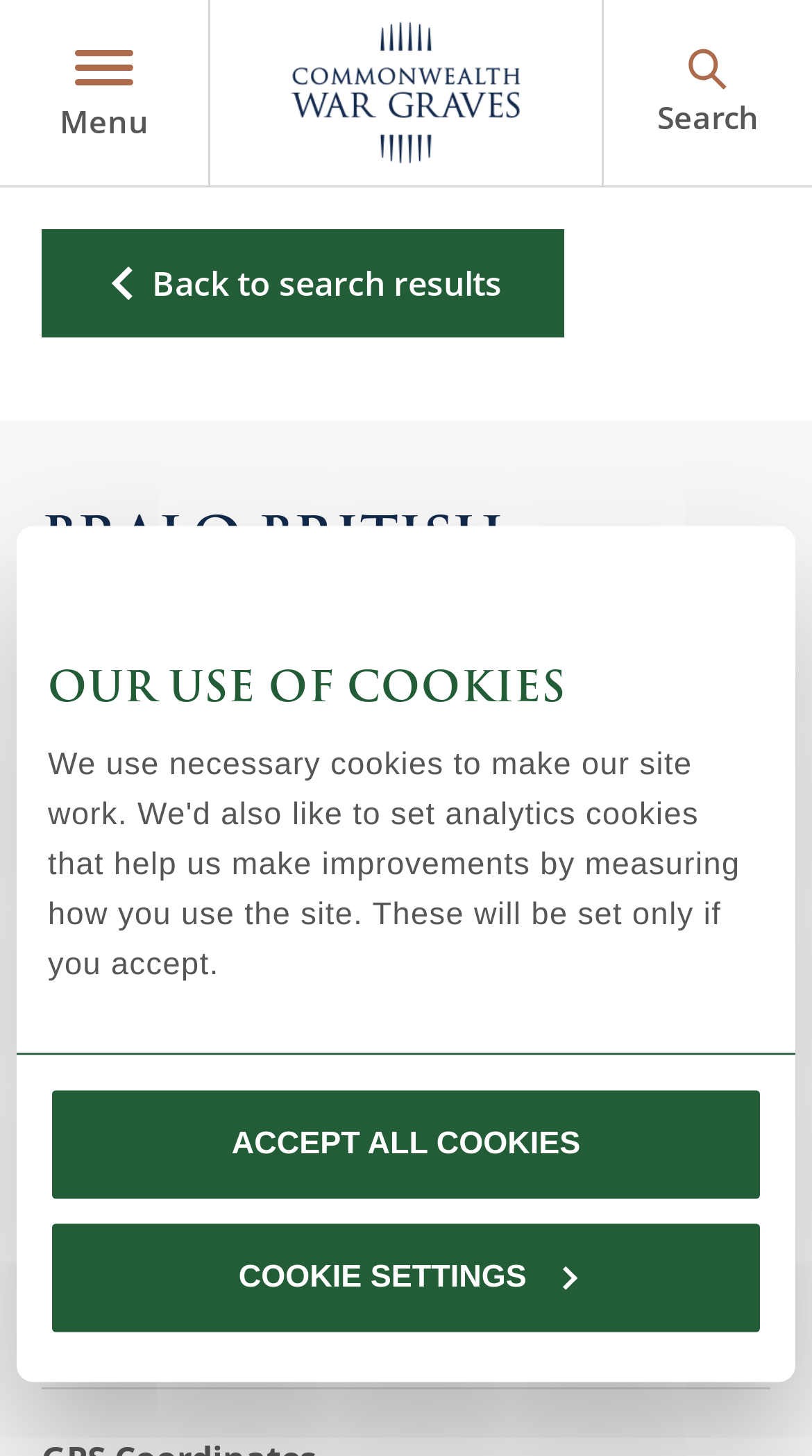Determine the bounding box coordinates of the clickable region to carry out the instruction: "Search for war dead".

[0.062, 0.163, 0.377, 0.235]